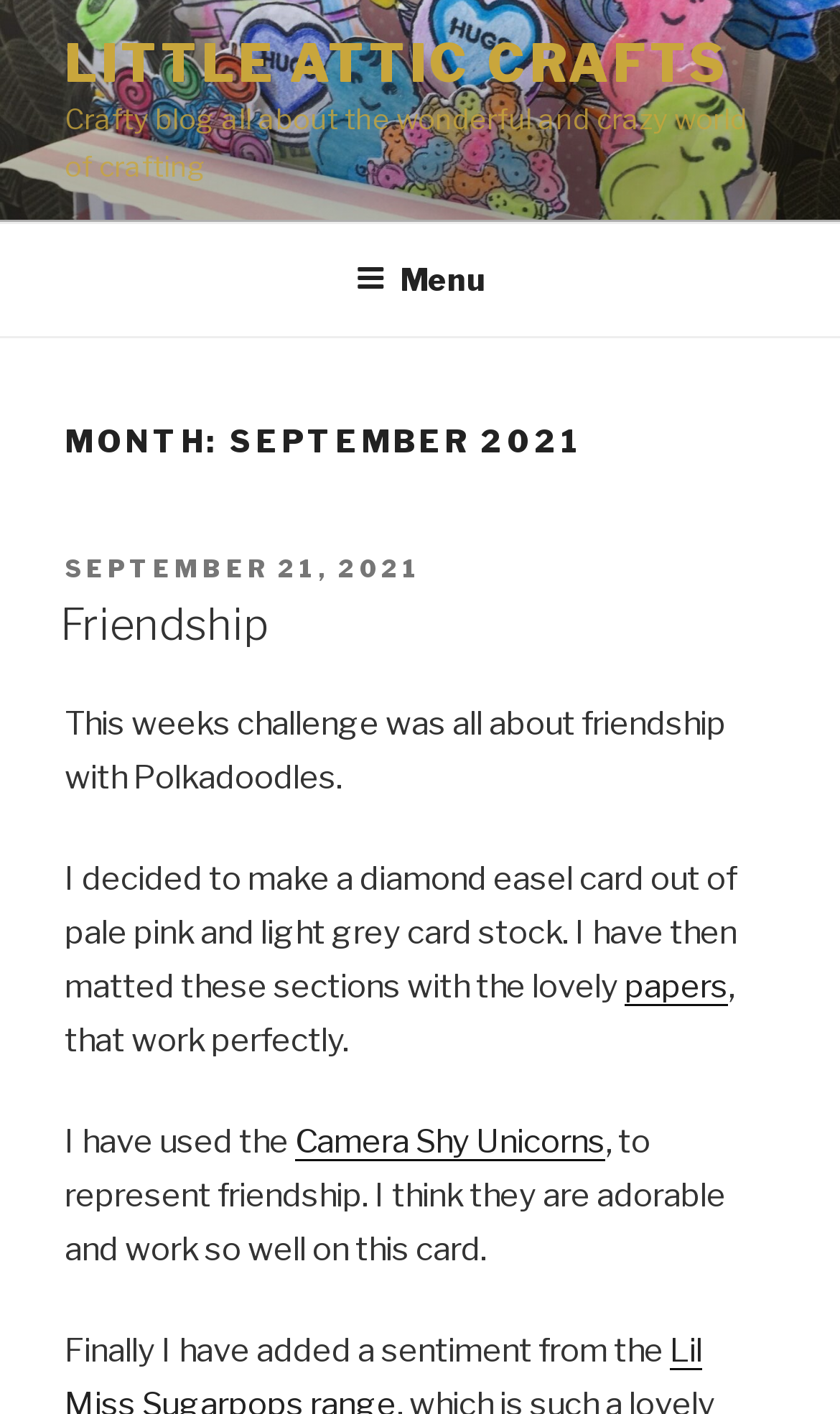What is the name of the website?
Using the information from the image, give a concise answer in one word or a short phrase.

Little Attic Crafts